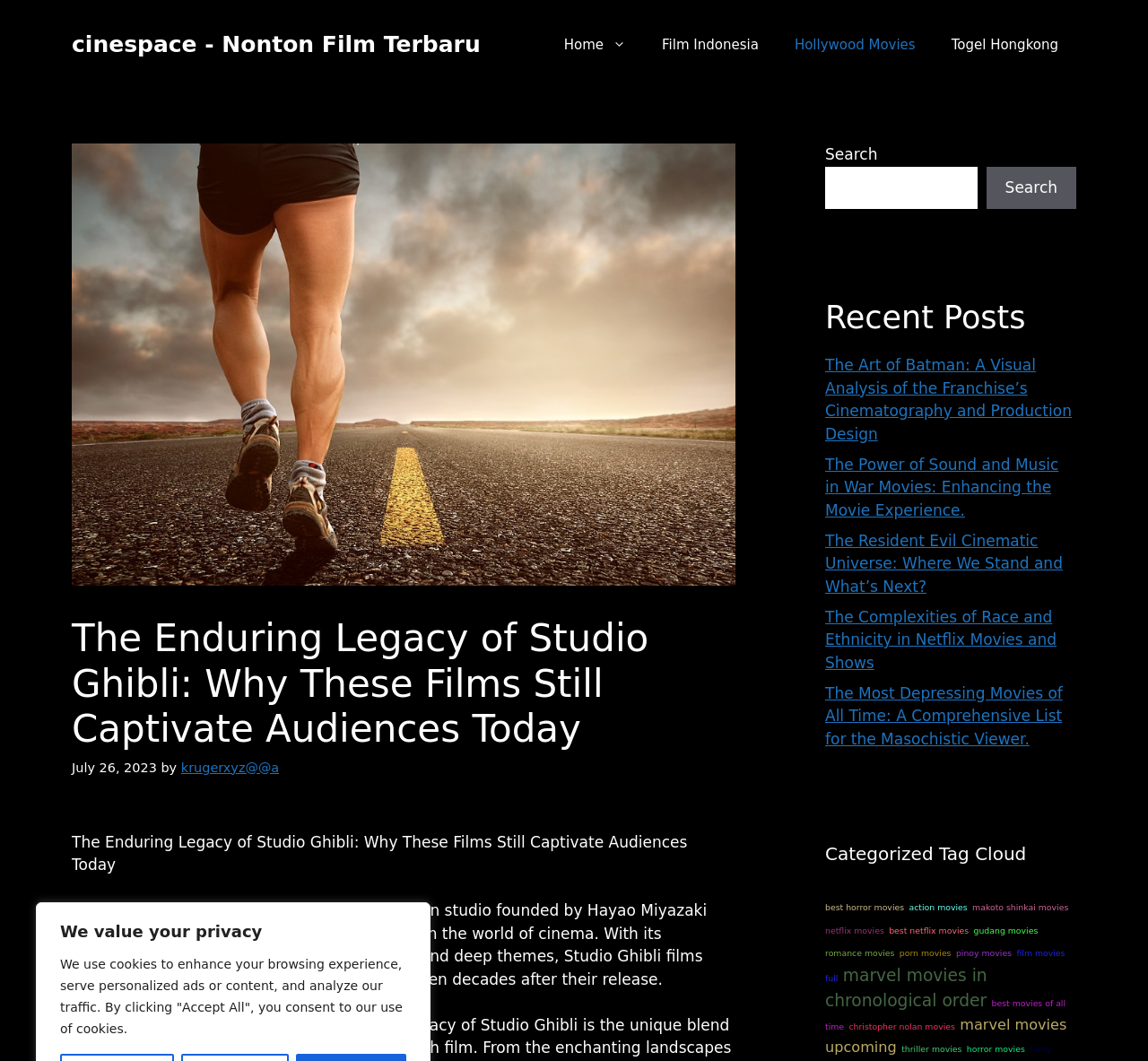What is the name of the animation studio discussed in the article?
Look at the image and respond with a one-word or short phrase answer.

Studio Ghibli